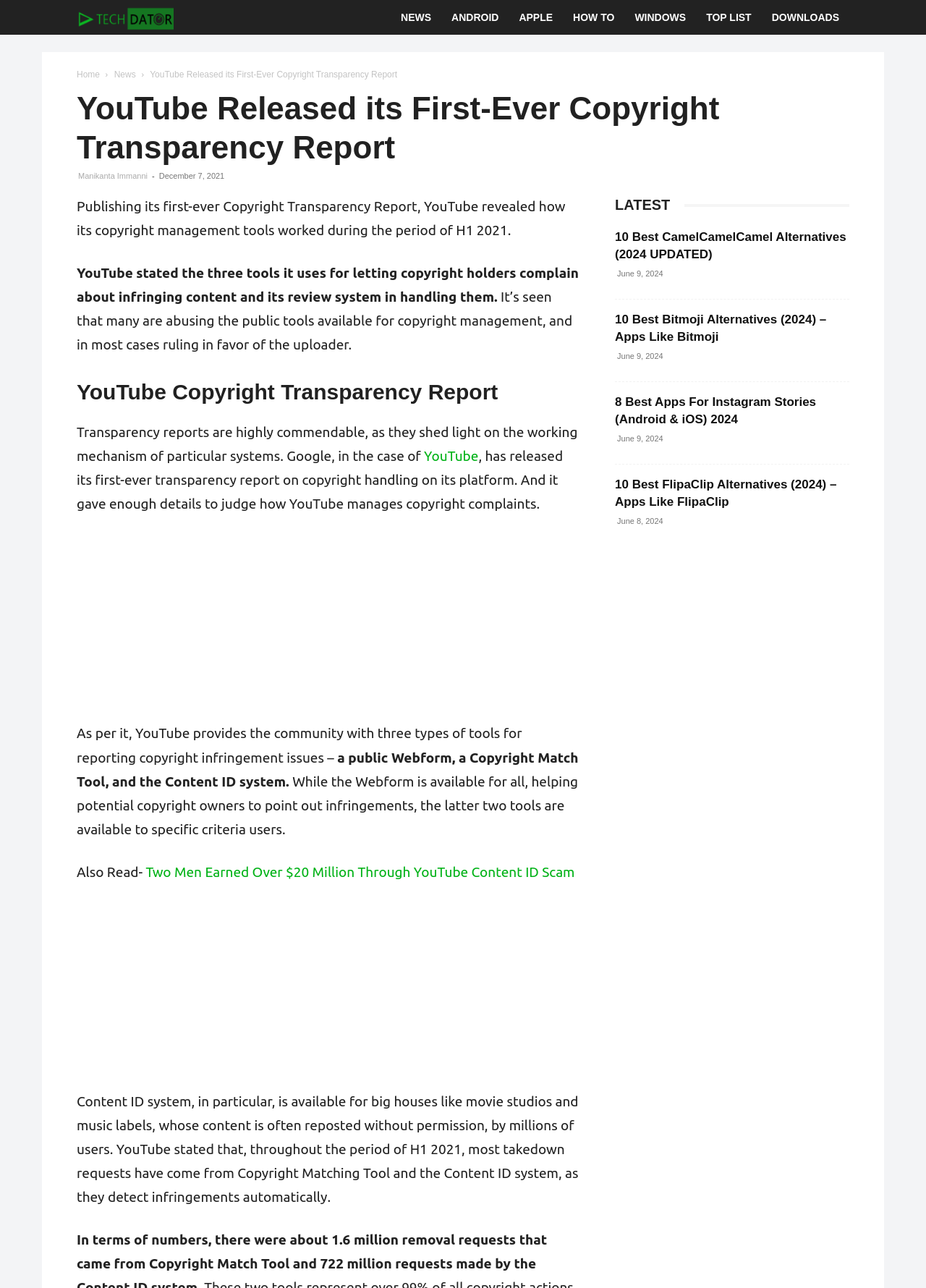Given the description of a UI element: "name="Image11"", identify the bounding box coordinates of the matching element in the webpage screenshot.

None